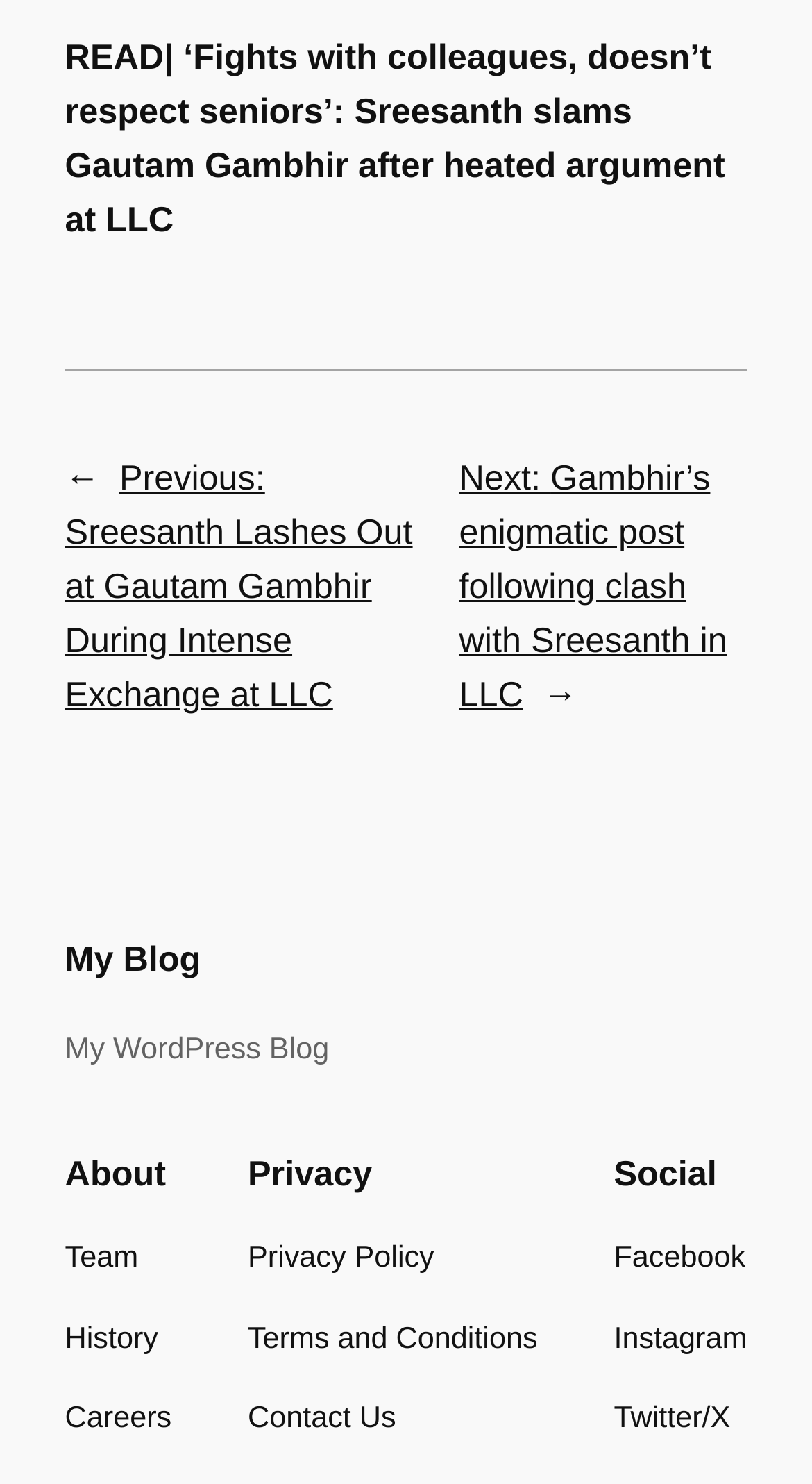Locate the bounding box coordinates of the item that should be clicked to fulfill the instruction: "Read previous post".

[0.08, 0.309, 0.508, 0.482]